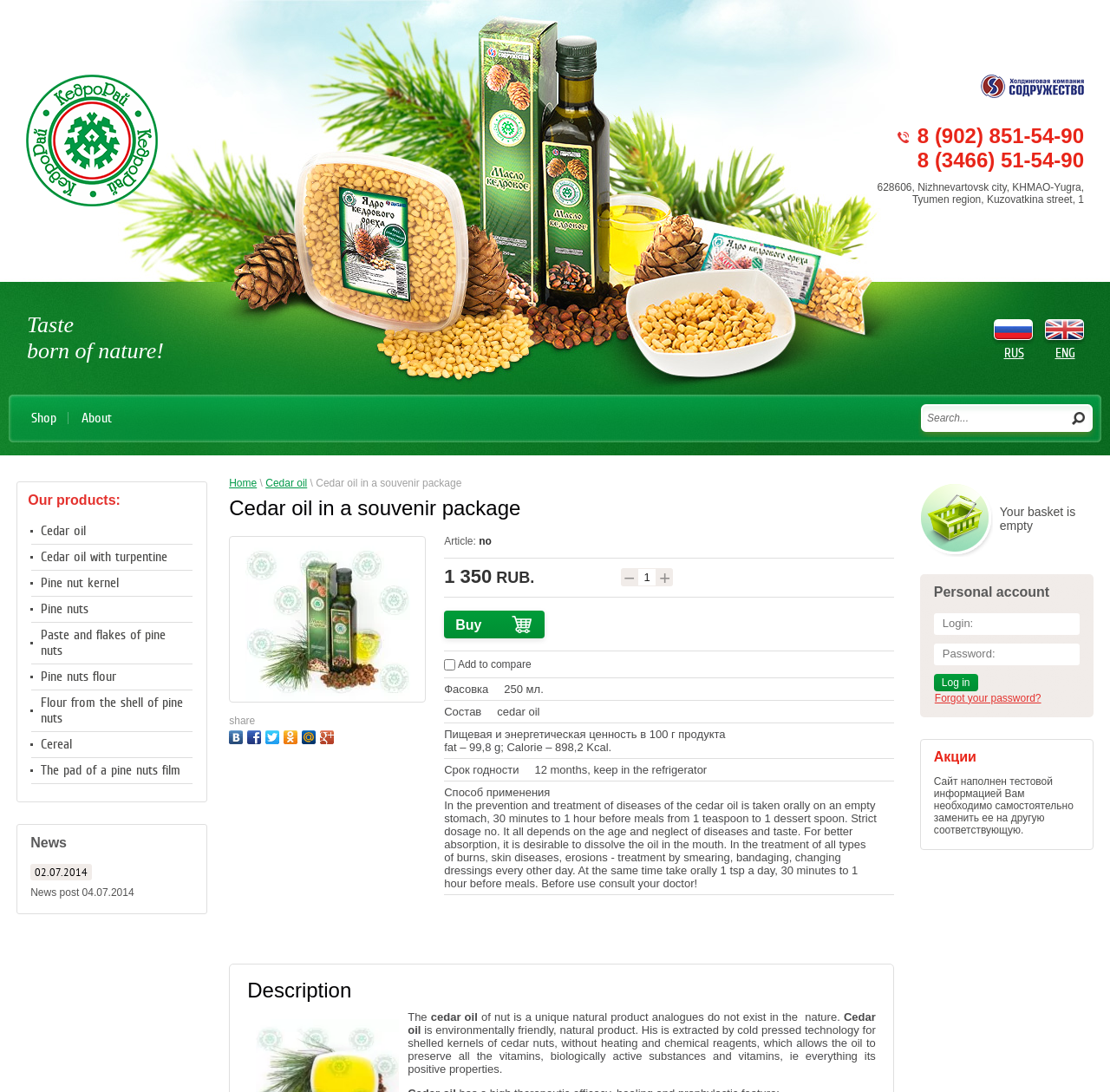Using the format (top-left x, top-left y, bottom-right x, bottom-right y), provide the bounding box coordinates for the described UI element. All values should be floating point numbers between 0 and 1: RUS

[0.894, 0.292, 0.933, 0.33]